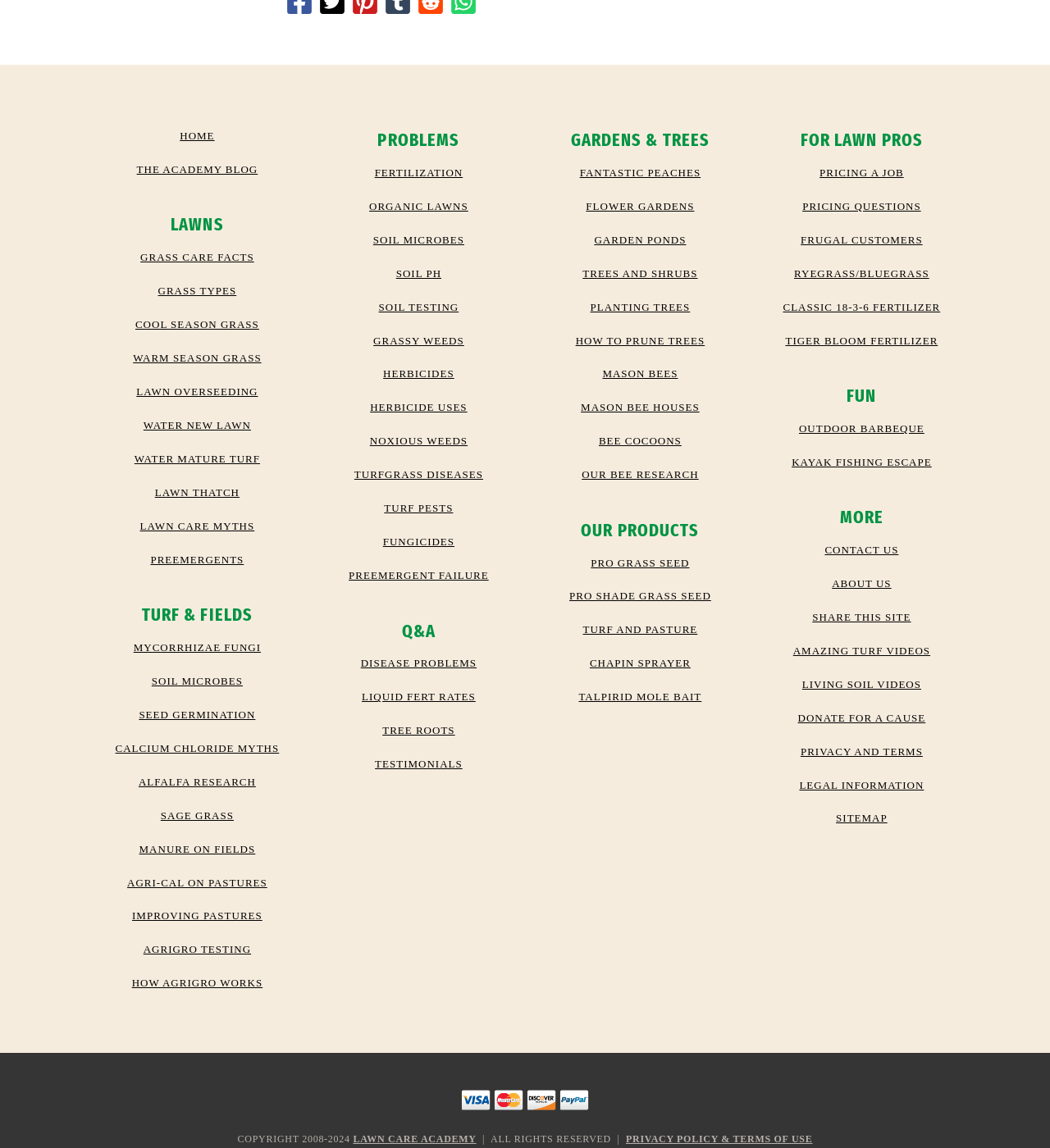Respond to the question below with a concise word or phrase:
What is the purpose of the 'FOR LAWN PROS' section?

Lawn care business